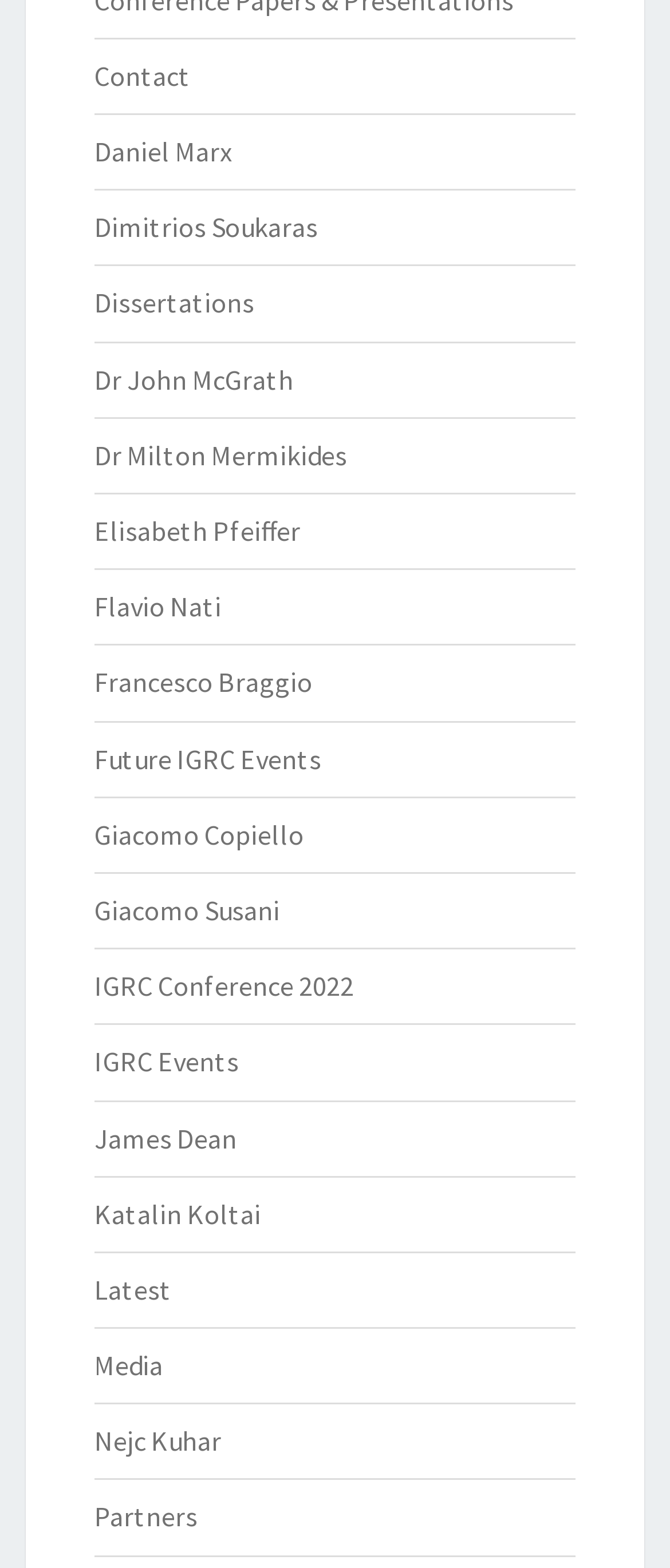Please determine the bounding box coordinates of the element's region to click for the following instruction: "contact us".

None